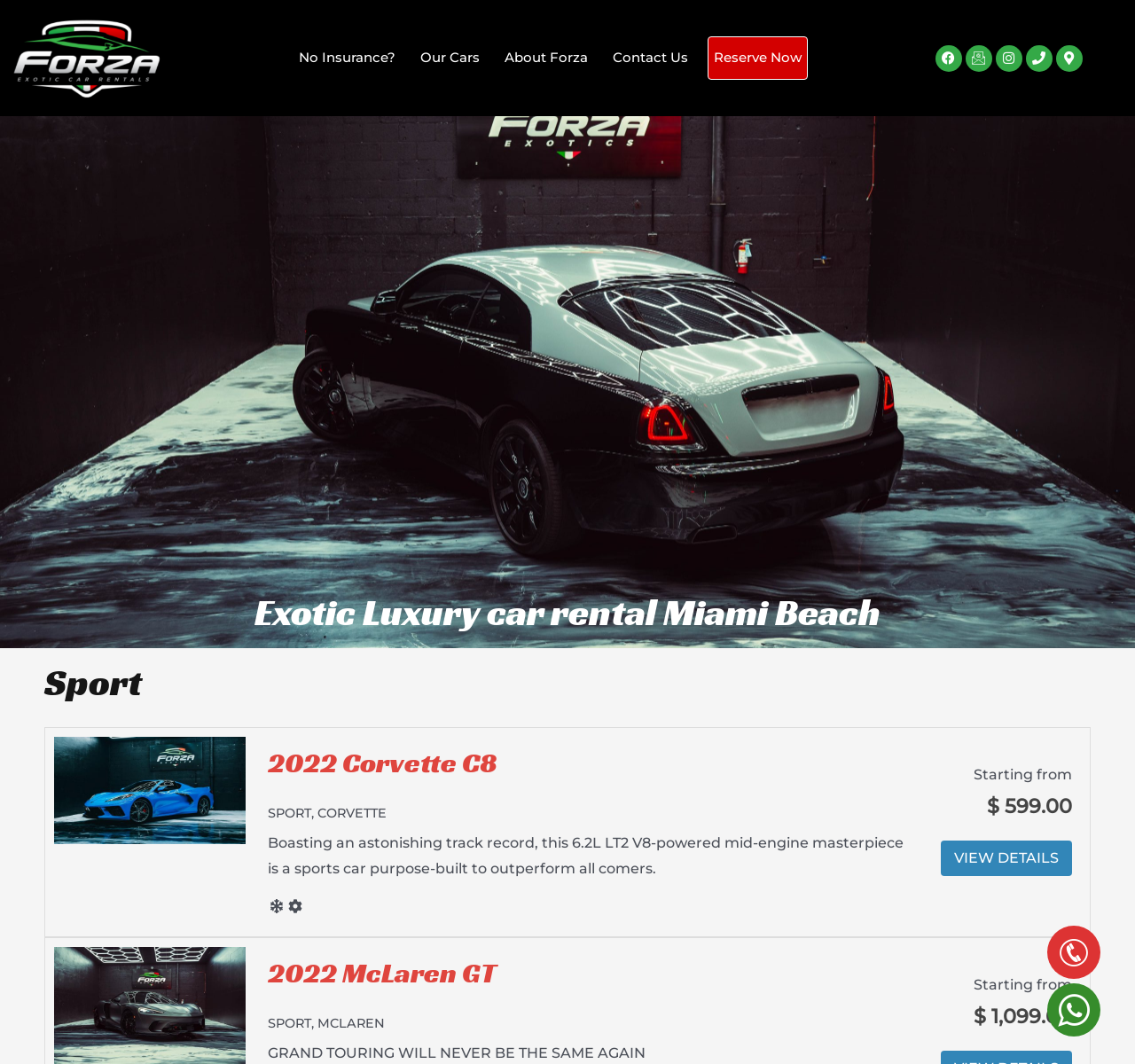How many exotic cars are displayed on the homepage? Using the information from the screenshot, answer with a single word or phrase.

2